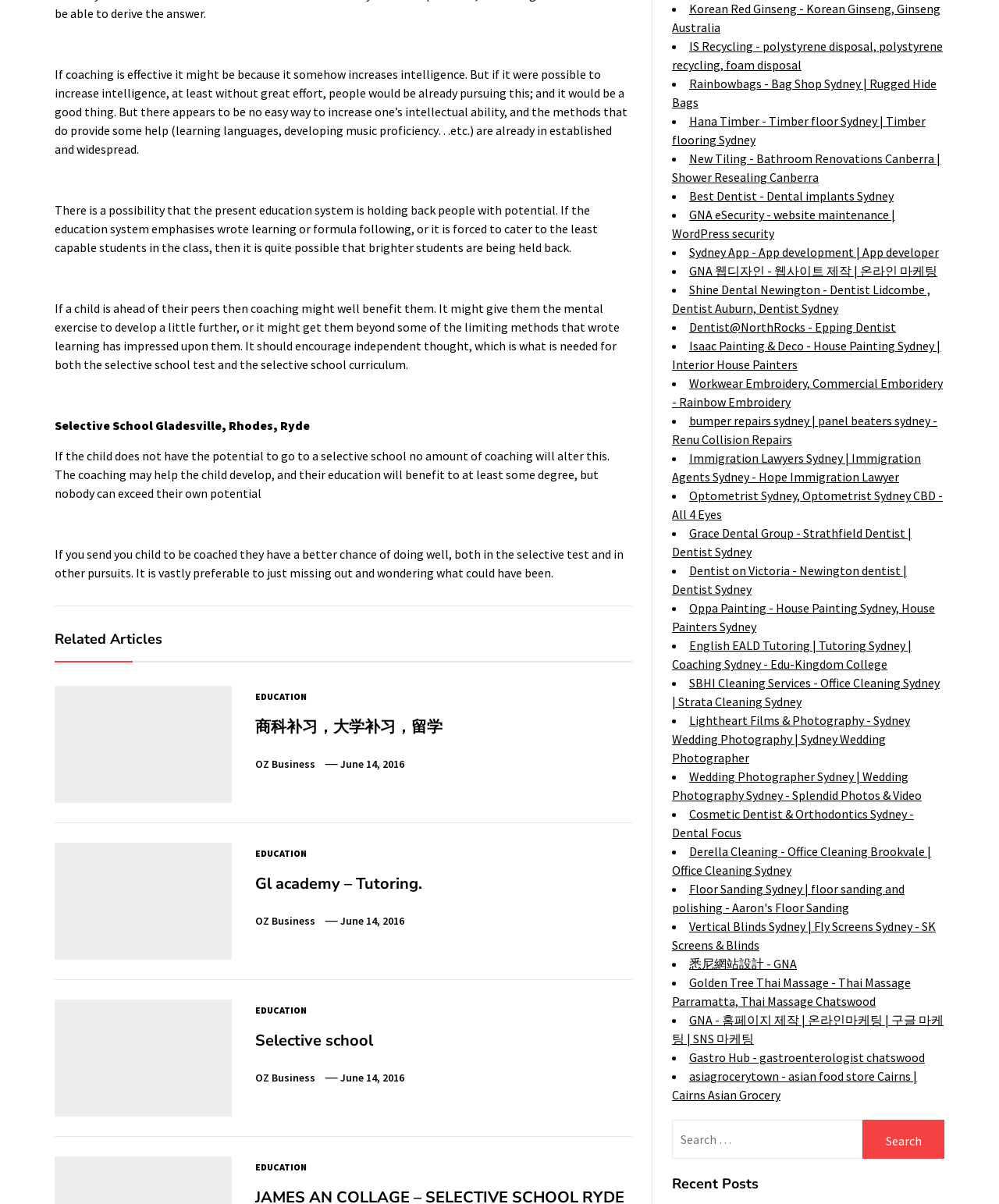Identify the bounding box for the UI element specified in this description: "Gl academy – Tutoring.". The coordinates must be four float numbers between 0 and 1, formatted as [left, top, right, bottom].

[0.255, 0.725, 0.422, 0.743]